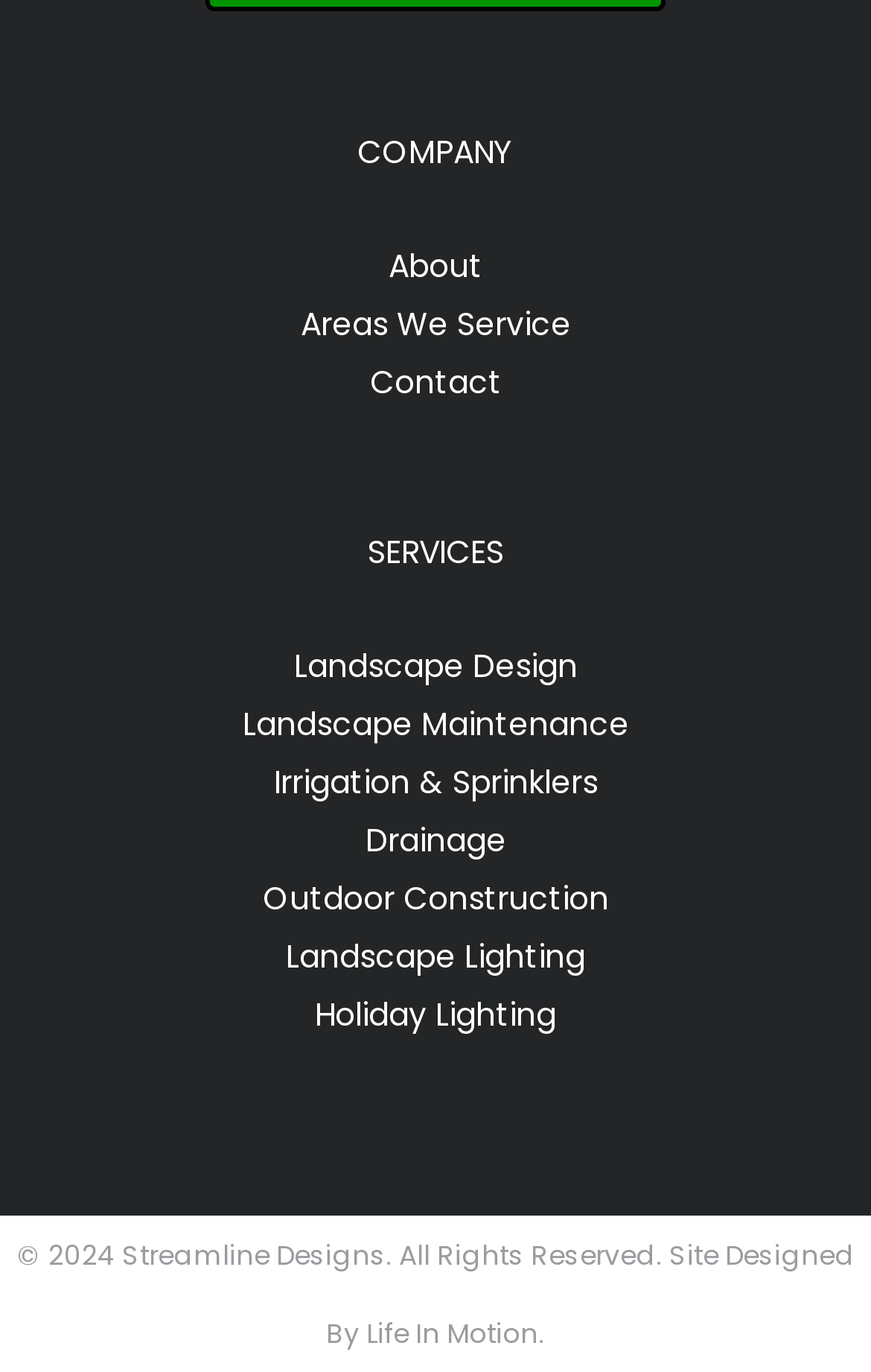Locate the bounding box coordinates of the element to click to perform the following action: 'click on About'. The coordinates should be given as four float values between 0 and 1, in the form of [left, top, right, bottom].

[0.446, 0.177, 0.554, 0.21]